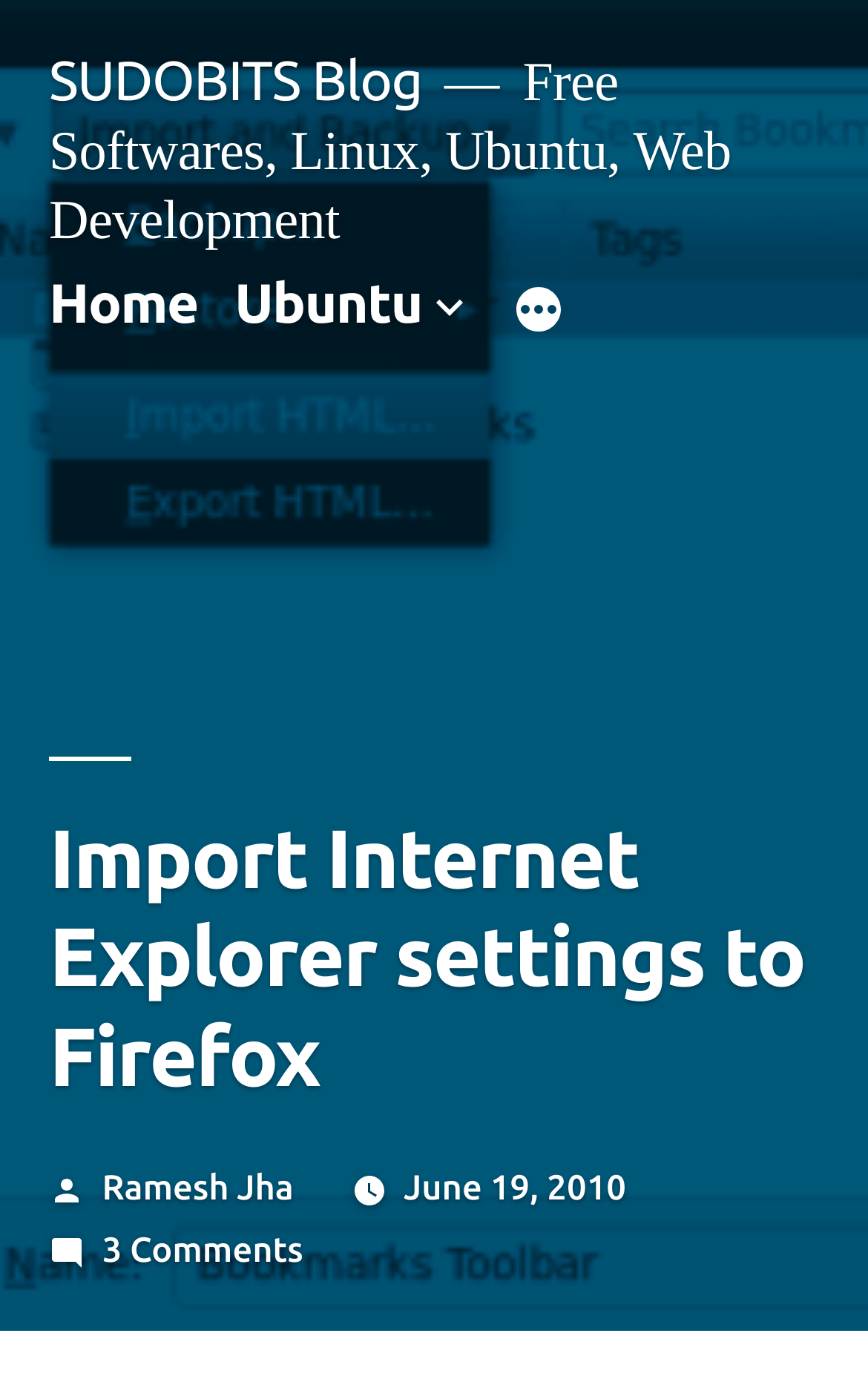Please find the bounding box coordinates of the clickable region needed to complete the following instruction: "go to previous page". The bounding box coordinates must consist of four float numbers between 0 and 1, i.e., [left, top, right, bottom].

None